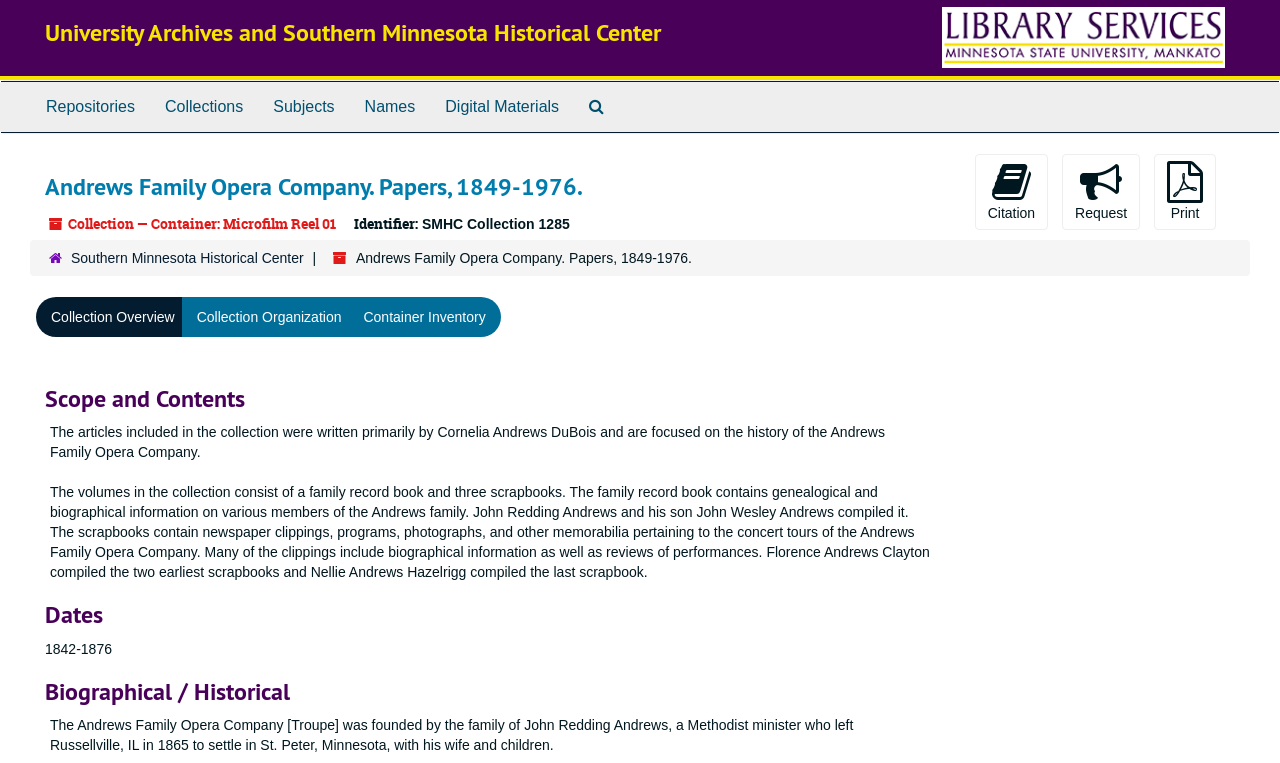Provide the bounding box coordinates of the HTML element described as: "Southern Minnesota Historical Center". The bounding box coordinates should be four float numbers between 0 and 1, i.e., [left, top, right, bottom].

[0.055, 0.328, 0.237, 0.349]